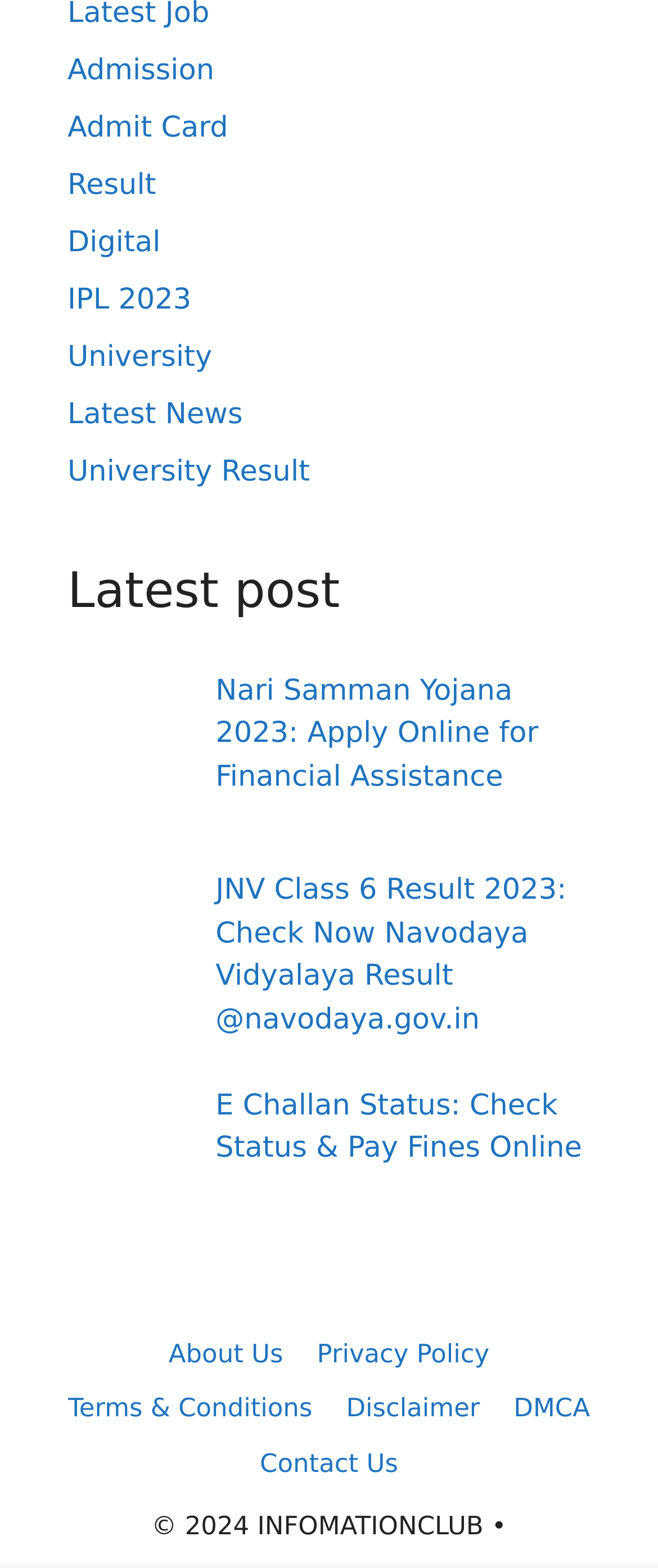Please identify the bounding box coordinates of the clickable region that I should interact with to perform the following instruction: "Check E Challan Status". The coordinates should be expressed as four float numbers between 0 and 1, i.e., [left, top, right, bottom].

[0.328, 0.694, 0.884, 0.743]